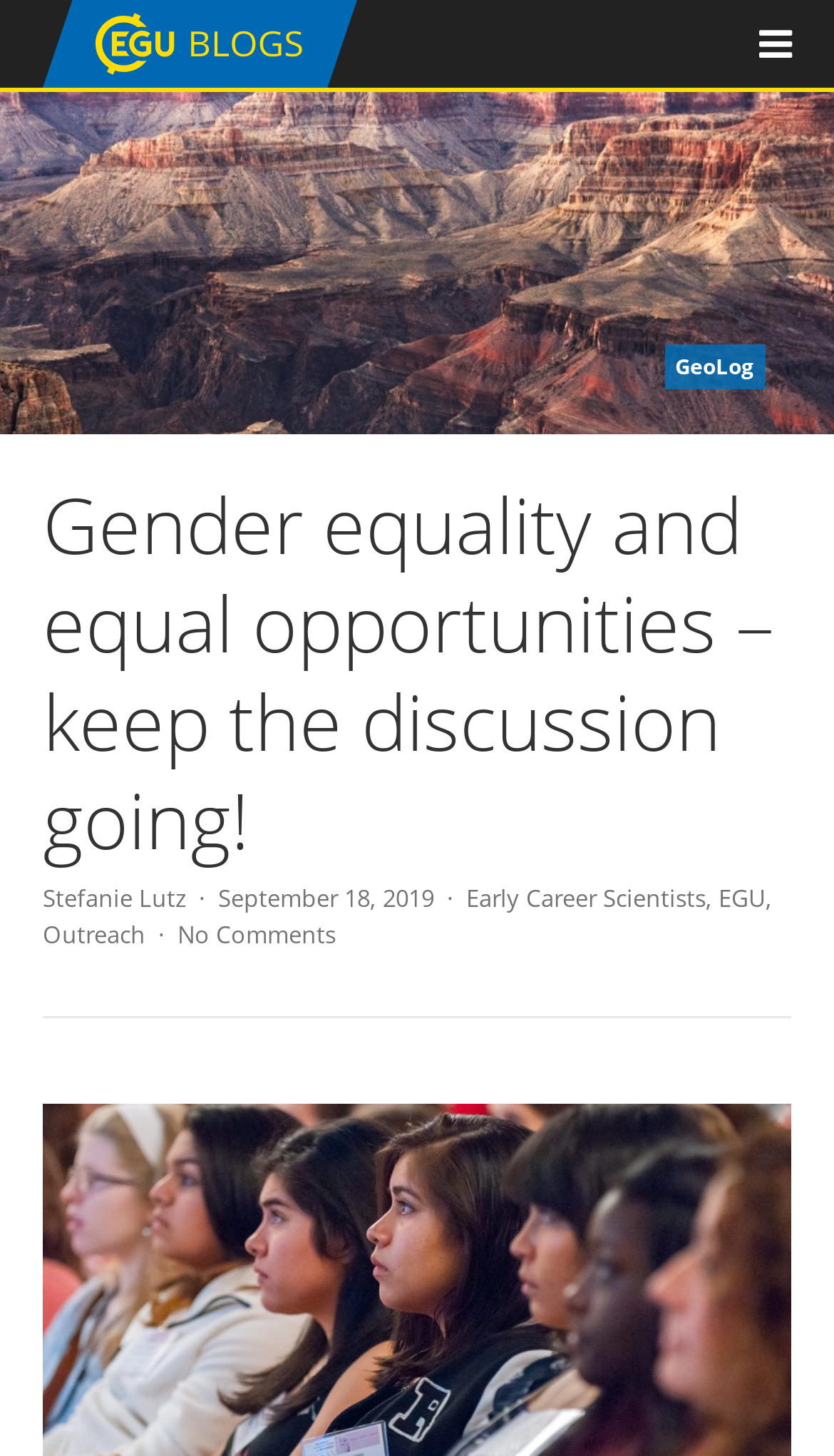From the screenshot, find the bounding box of the UI element matching this description: "Outreach". Supply the bounding box coordinates in the form [left, top, right, bottom], each a float between 0 and 1.

[0.051, 0.63, 0.174, 0.652]